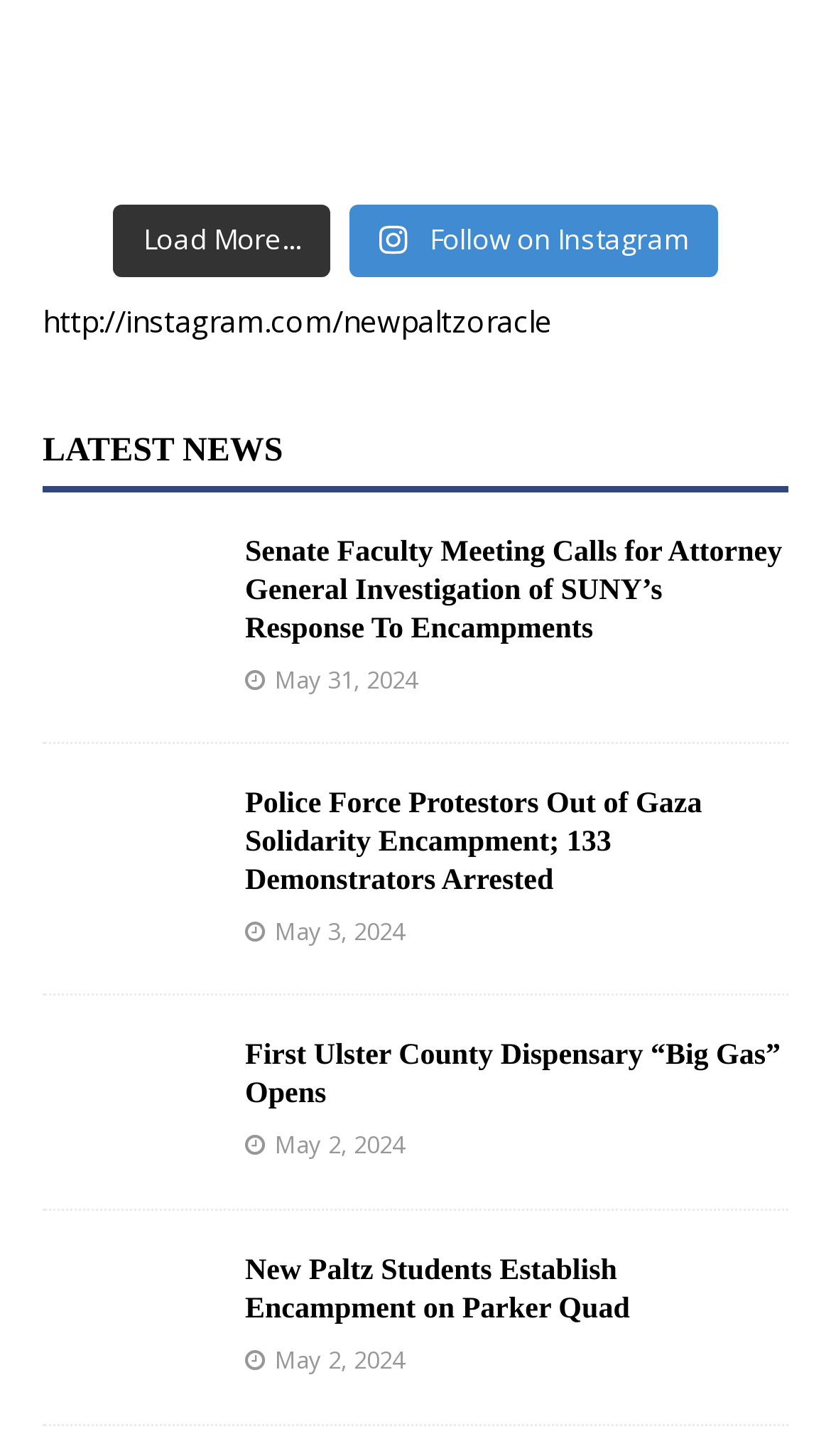Please find the bounding box coordinates of the element's region to be clicked to carry out this instruction: "Load more news".

[0.137, 0.141, 0.399, 0.19]